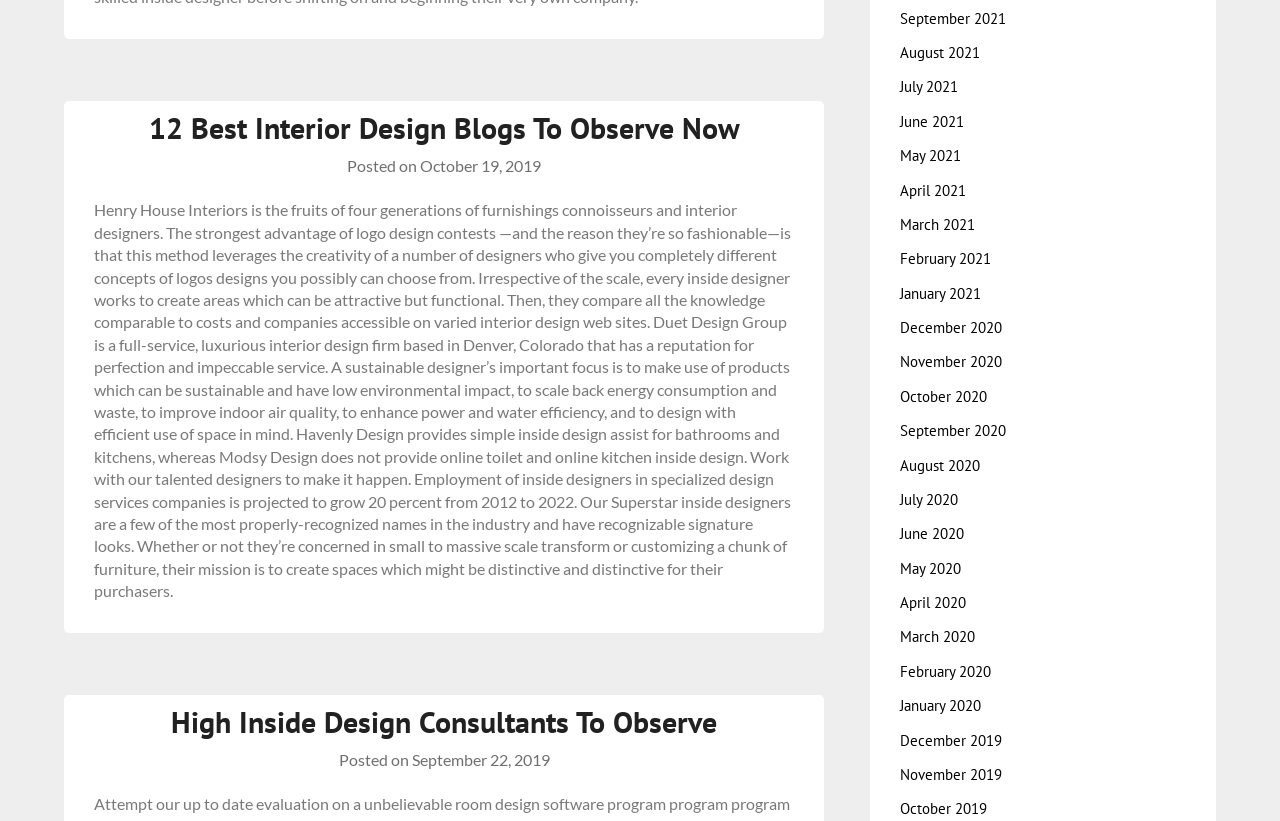Identify the bounding box coordinates of the element to click to follow this instruction: 'View the post published on October 19, 2019'. Ensure the coordinates are four float values between 0 and 1, provided as [left, top, right, bottom].

[0.328, 0.19, 0.423, 0.213]